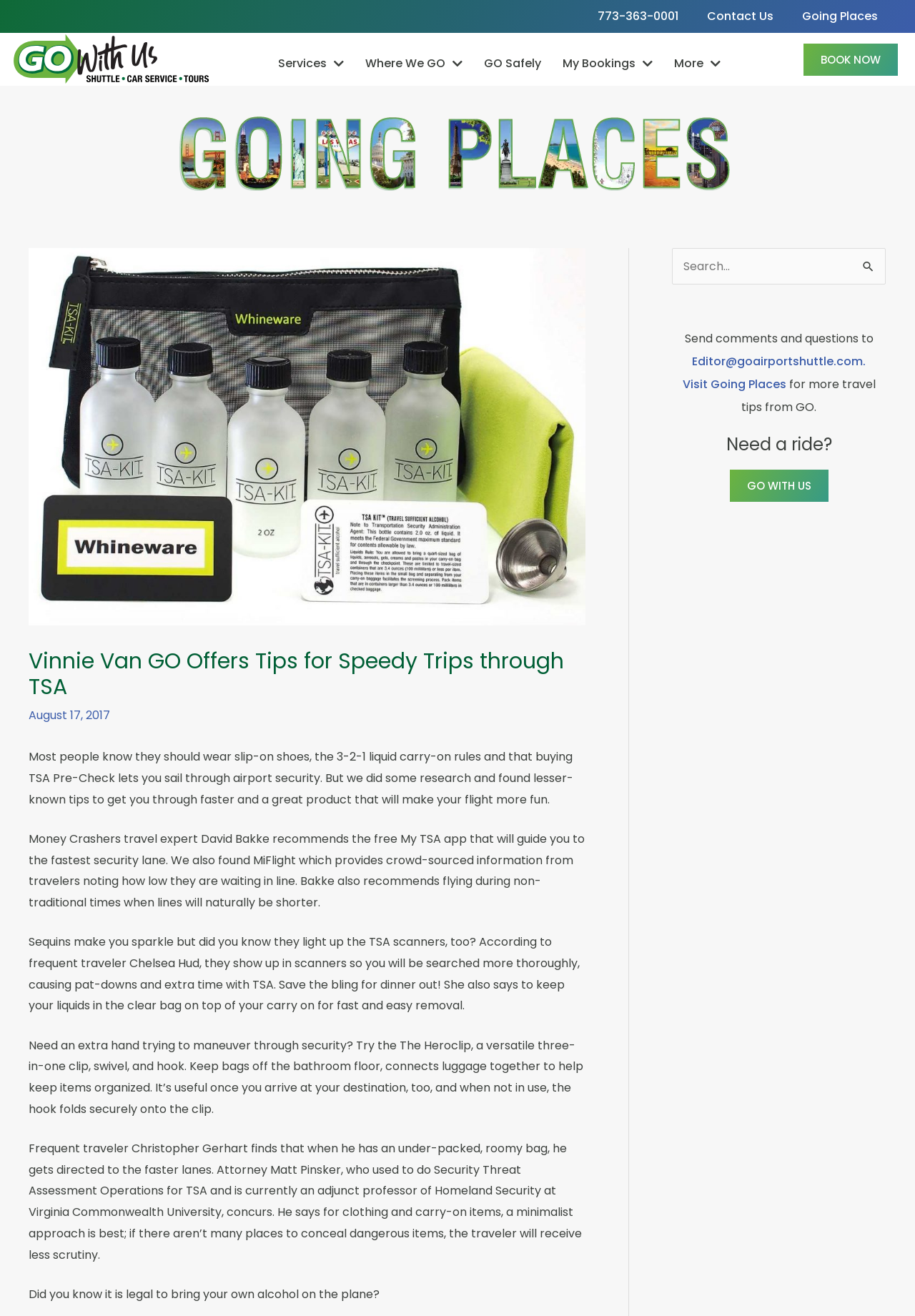Create a detailed narrative of the webpage’s visual and textual elements.

This webpage is a travel blog focused on providing tips for getting through TSA security checks faster. At the top of the page, there are several links to different sections of the website, including "Contact Us", "Going Places", and "Services" with a dropdown menu. Below these links, there is a prominent image with a link to "GO Airport Shuttle, Private Car Service, and Tours".

The main content of the page is a blog post titled "Vinnie Van GO Offers Tips for Speedy Trips through TSA". The post is divided into several paragraphs, each providing a unique tip for navigating airport security quickly. The tips include using the My TSA app to find the fastest security lane, flying during non-traditional times, avoiding sequins on clothing, and using a versatile clip to keep bags organized.

To the right of the blog post, there is a search bar with a "Search" button. Below the search bar, there is a section with links to send comments and questions to the editor, visit the Going Places website, and get a ride with GO Airport Shuttle.

At the bottom of the page, there is a call-to-action link "GO WITH US" and a heading "Need a ride?" above it. Overall, the webpage is well-organized and easy to navigate, with a clear focus on providing helpful travel tips to its readers.